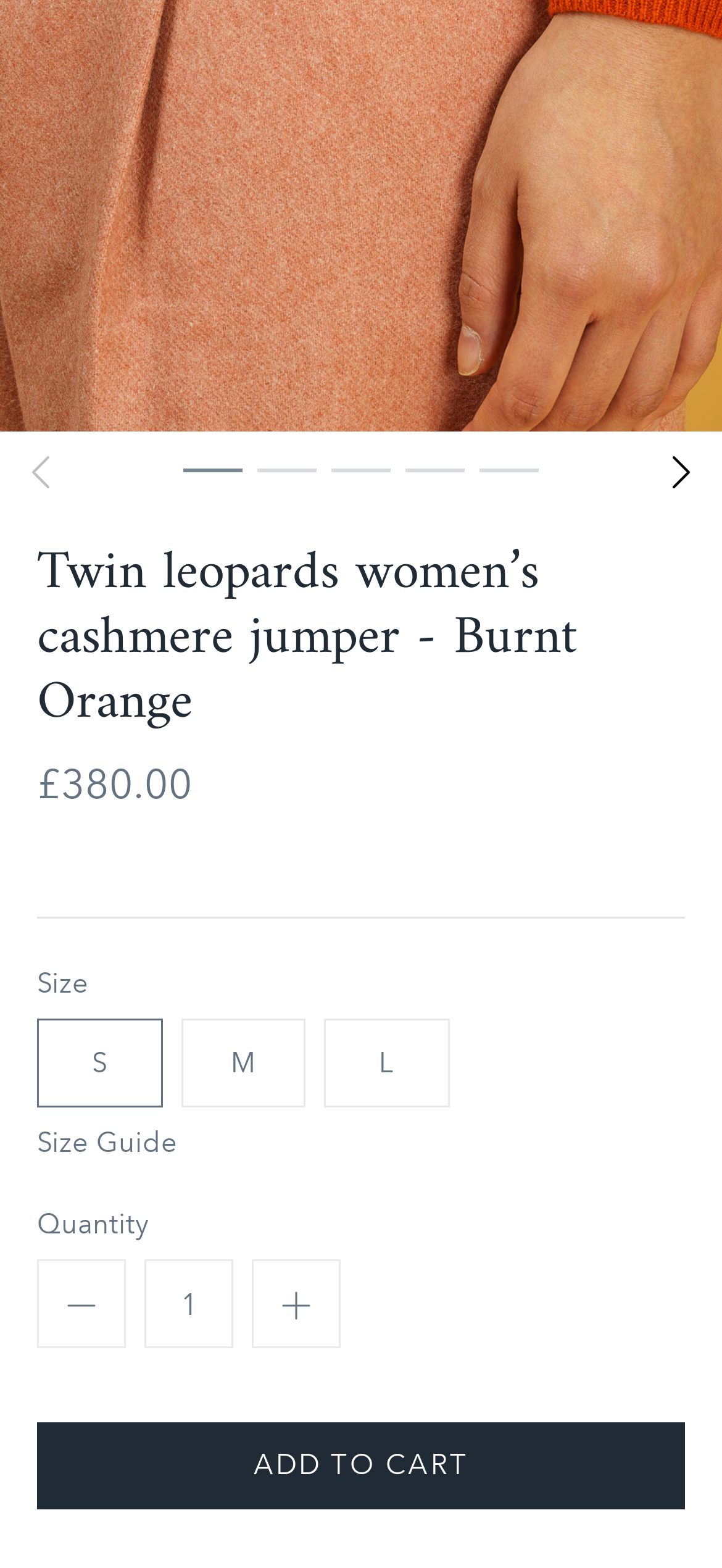Locate and provide the bounding box coordinates for the HTML element that matches this description: "Size Guide".

[0.051, 0.718, 0.949, 0.74]